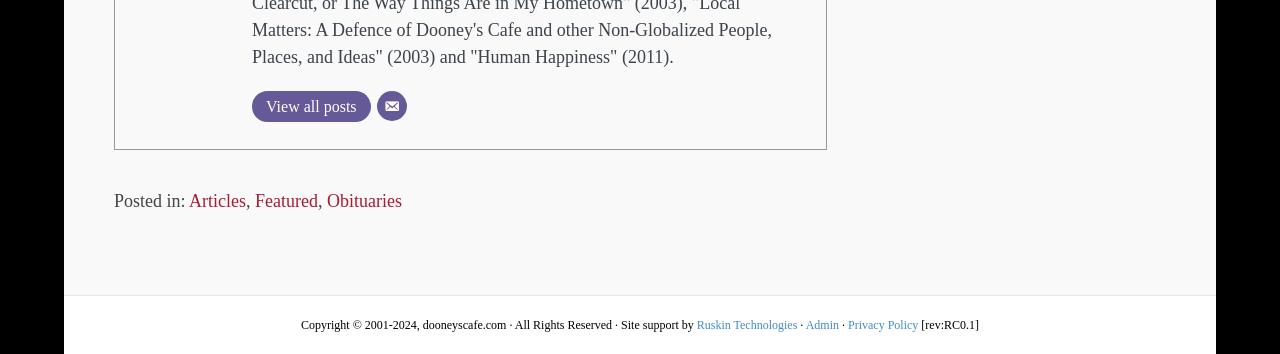Determine the bounding box coordinates of the clickable element necessary to fulfill the instruction: "Go to Articles". Provide the coordinates as four float numbers within the 0 to 1 range, i.e., [left, top, right, bottom].

[0.148, 0.541, 0.192, 0.597]